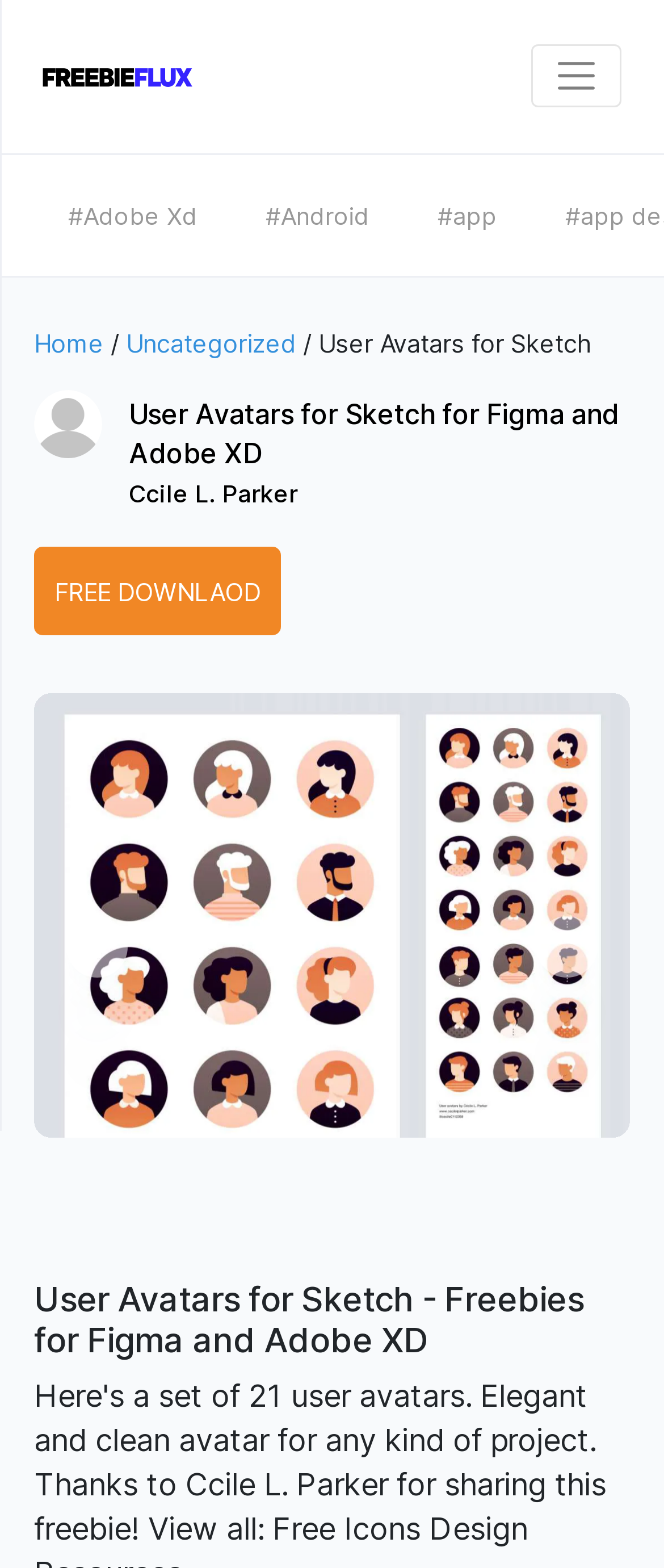Locate the bounding box coordinates of the clickable element to fulfill the following instruction: "Toggle navigation menu". Provide the coordinates as four float numbers between 0 and 1 in the format [left, top, right, bottom].

[0.8, 0.029, 0.936, 0.069]